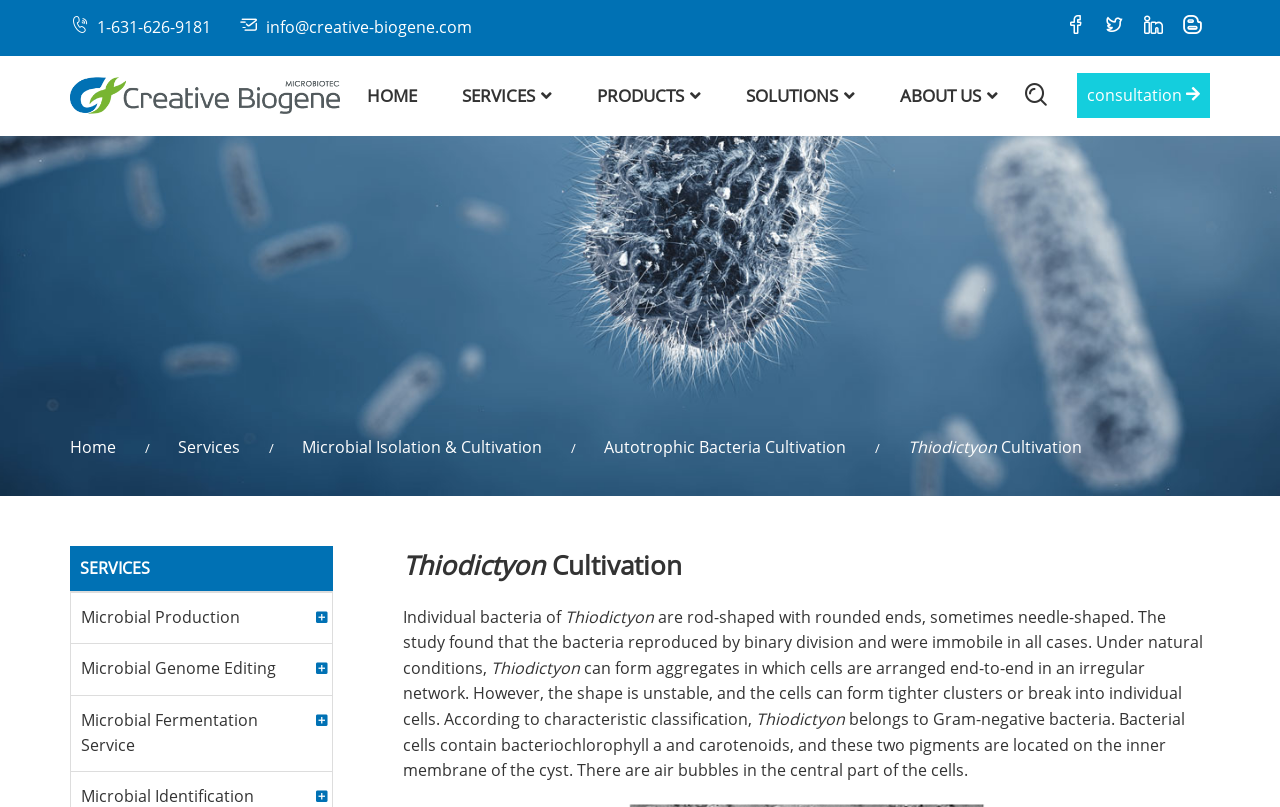Identify the bounding box for the UI element that is described as follows: "Microbial Isolation & Cultivation".

[0.236, 0.54, 0.423, 0.568]